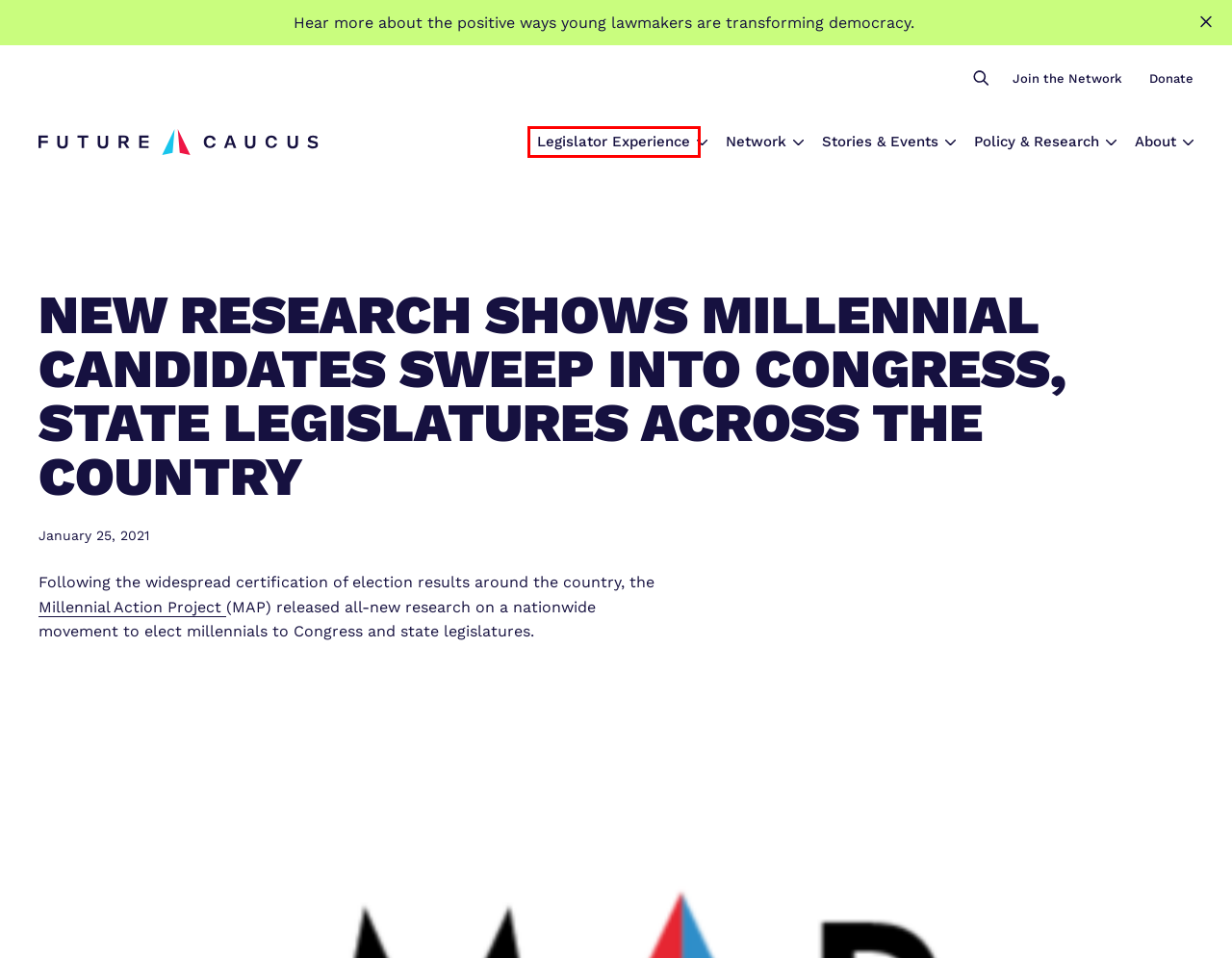Analyze the webpage screenshot with a red bounding box highlighting a UI element. Select the description that best matches the new webpage after clicking the highlighted element. Here are the options:
A. Legislator Experience - Future Caucus
B. Donate - Future Caucus
C. Join the Movement - Future Caucus
D. Our Story - Future Caucus
E. Network - Future Caucus
F. Join the Network - Future Caucus
G. Future Caucus
H. Stories & Events - Future Caucus

A